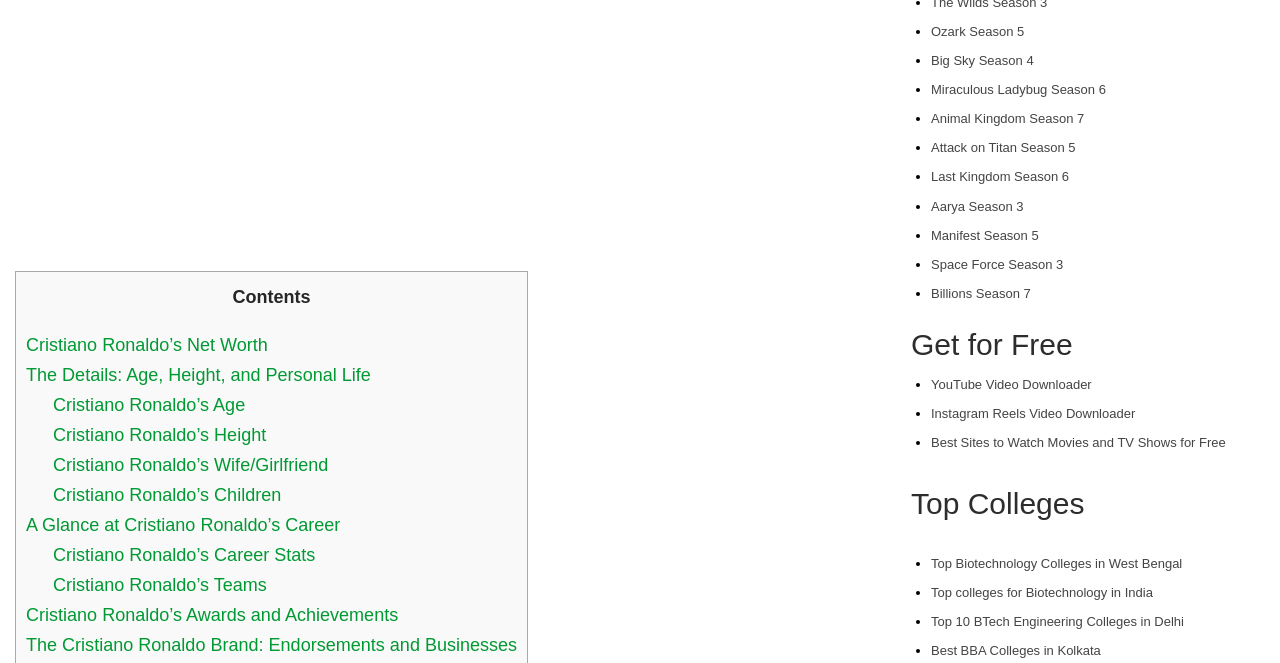What is the purpose of the 'Get for Free' section?
Please ensure your answer is as detailed and informative as possible.

The 'Get for Free' section appears to provide free resources, including a YouTube video downloader, Instagram Reels video downloader, and a list of sites to watch movies and TV shows for free. This section is likely intended to offer users free tools and services.